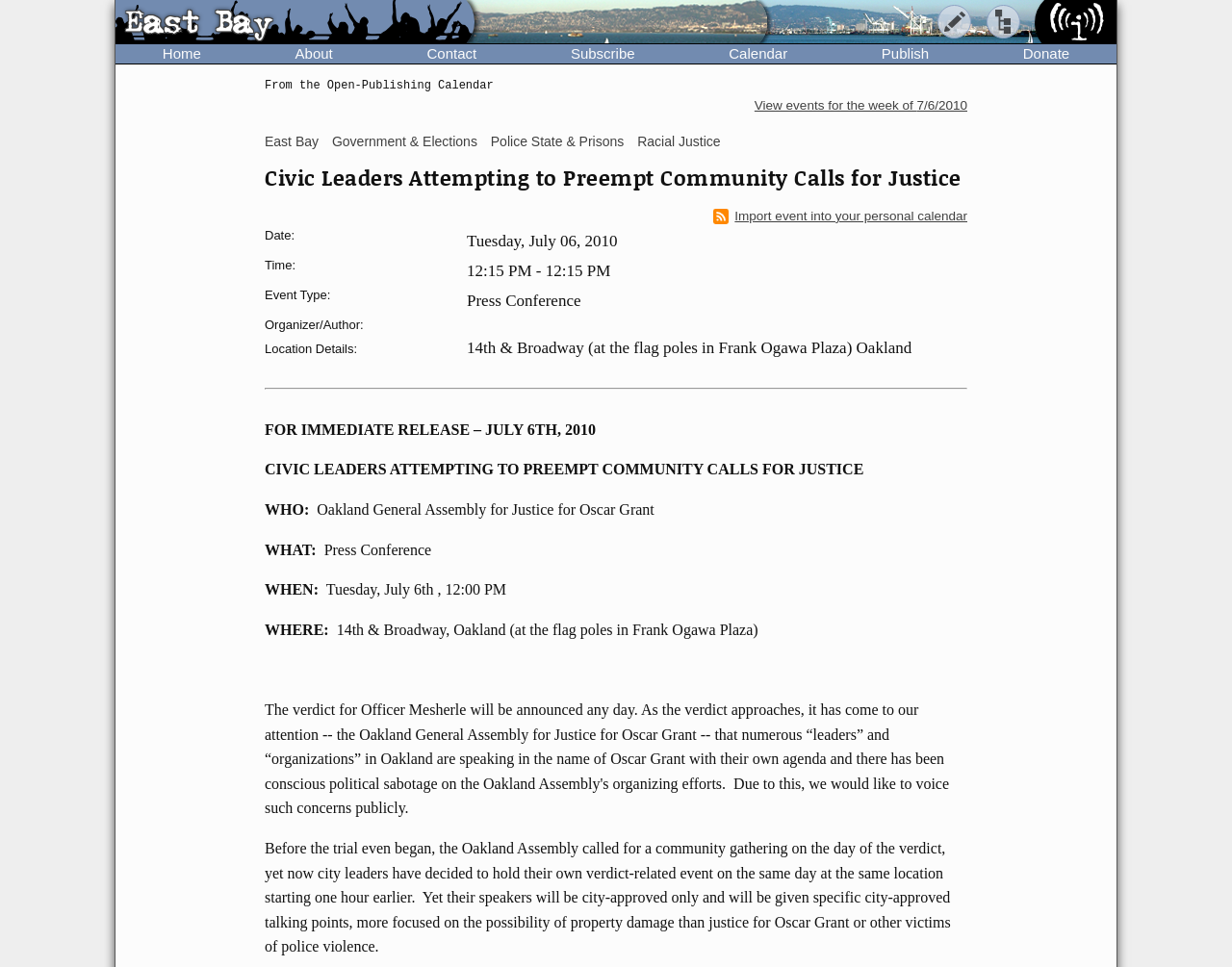Extract the main title from the webpage and generate its text.

Civic Leaders Attempting to Preempt Community Calls for Justice